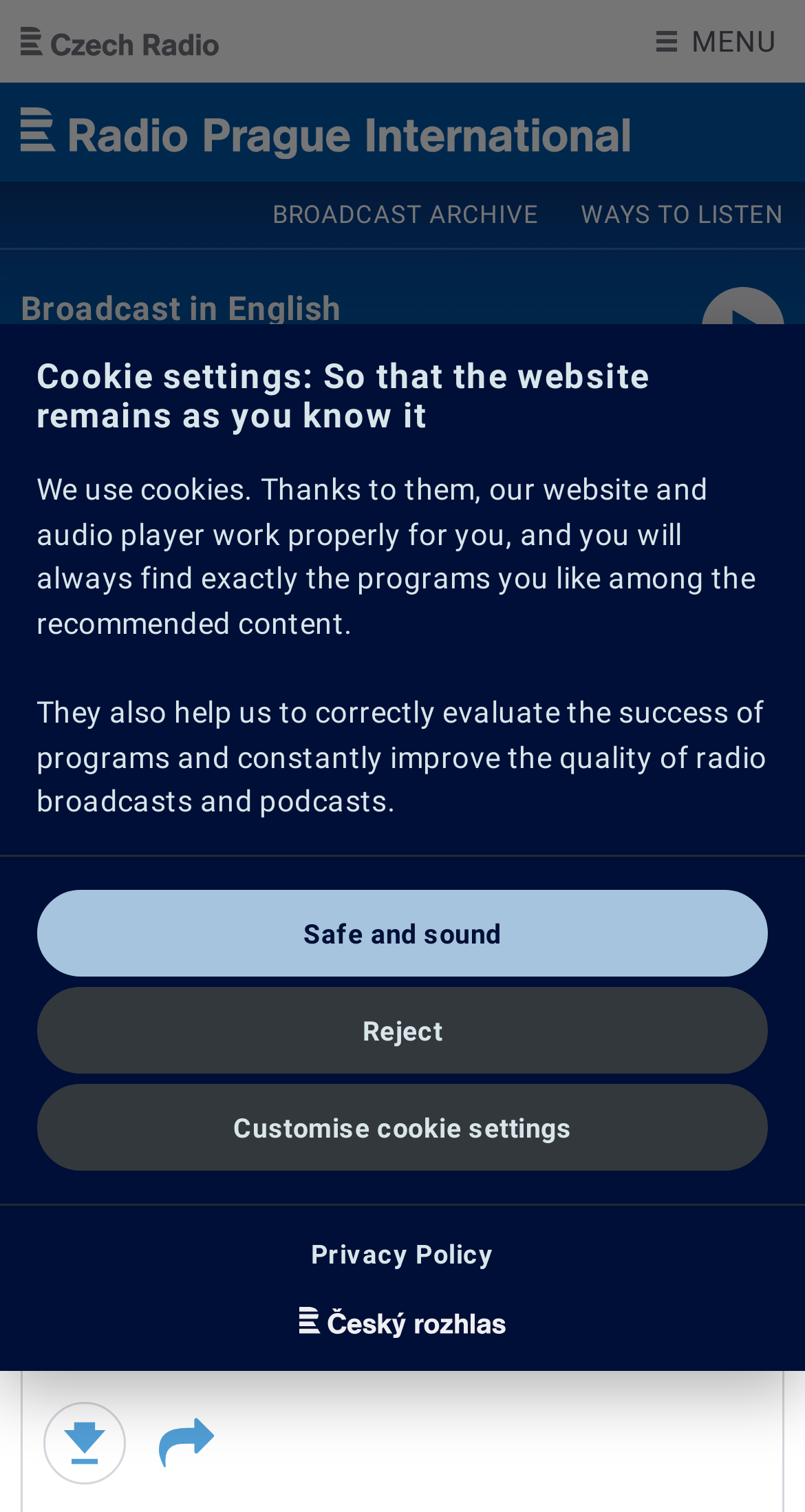Extract the primary header of the webpage and generate its text.

Living life to the full